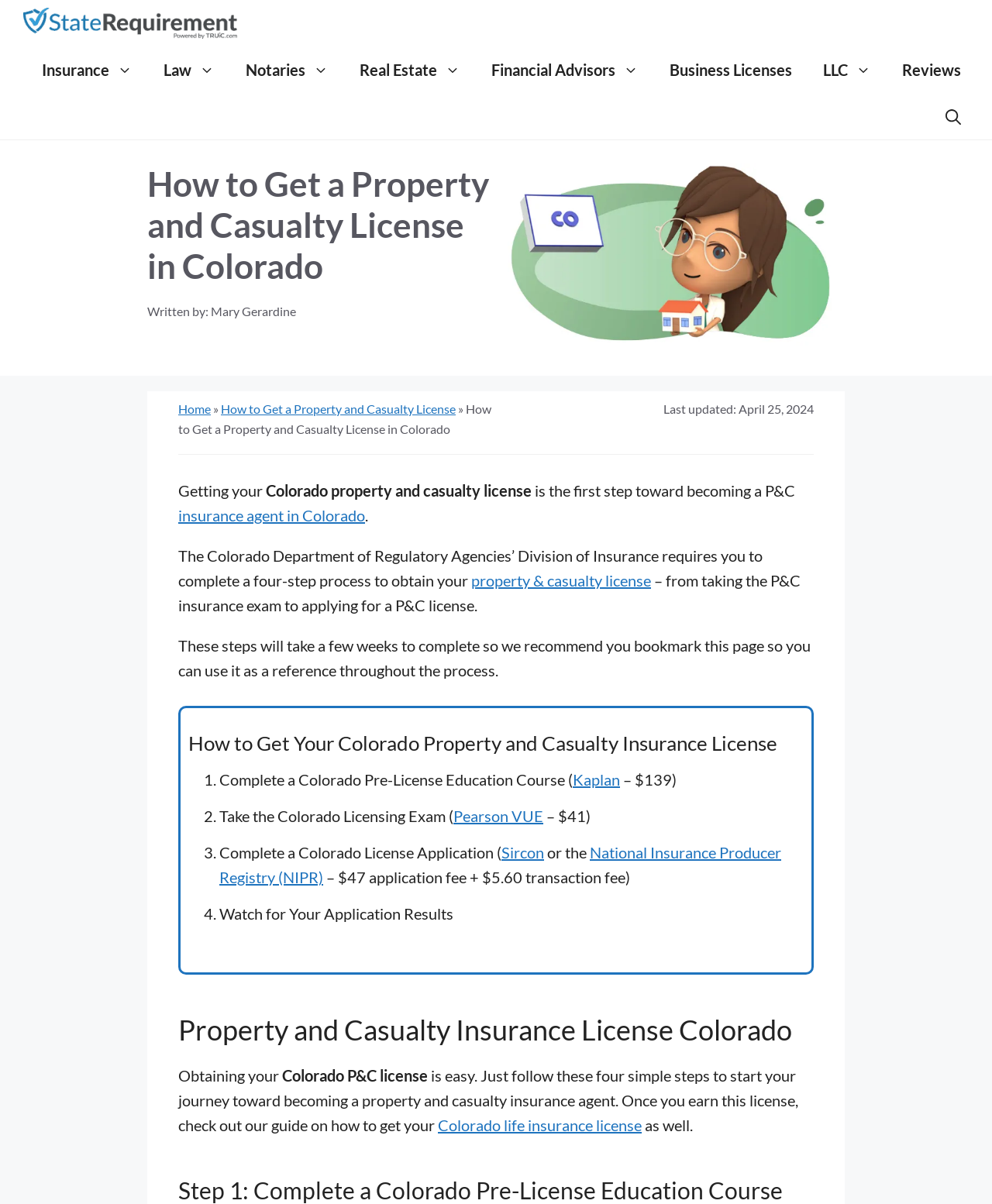Identify the bounding box coordinates for the element you need to click to achieve the following task: "Click on the 'Reviews' link". Provide the bounding box coordinates as four float numbers between 0 and 1, in the form [left, top, right, bottom].

[0.894, 0.039, 0.984, 0.077]